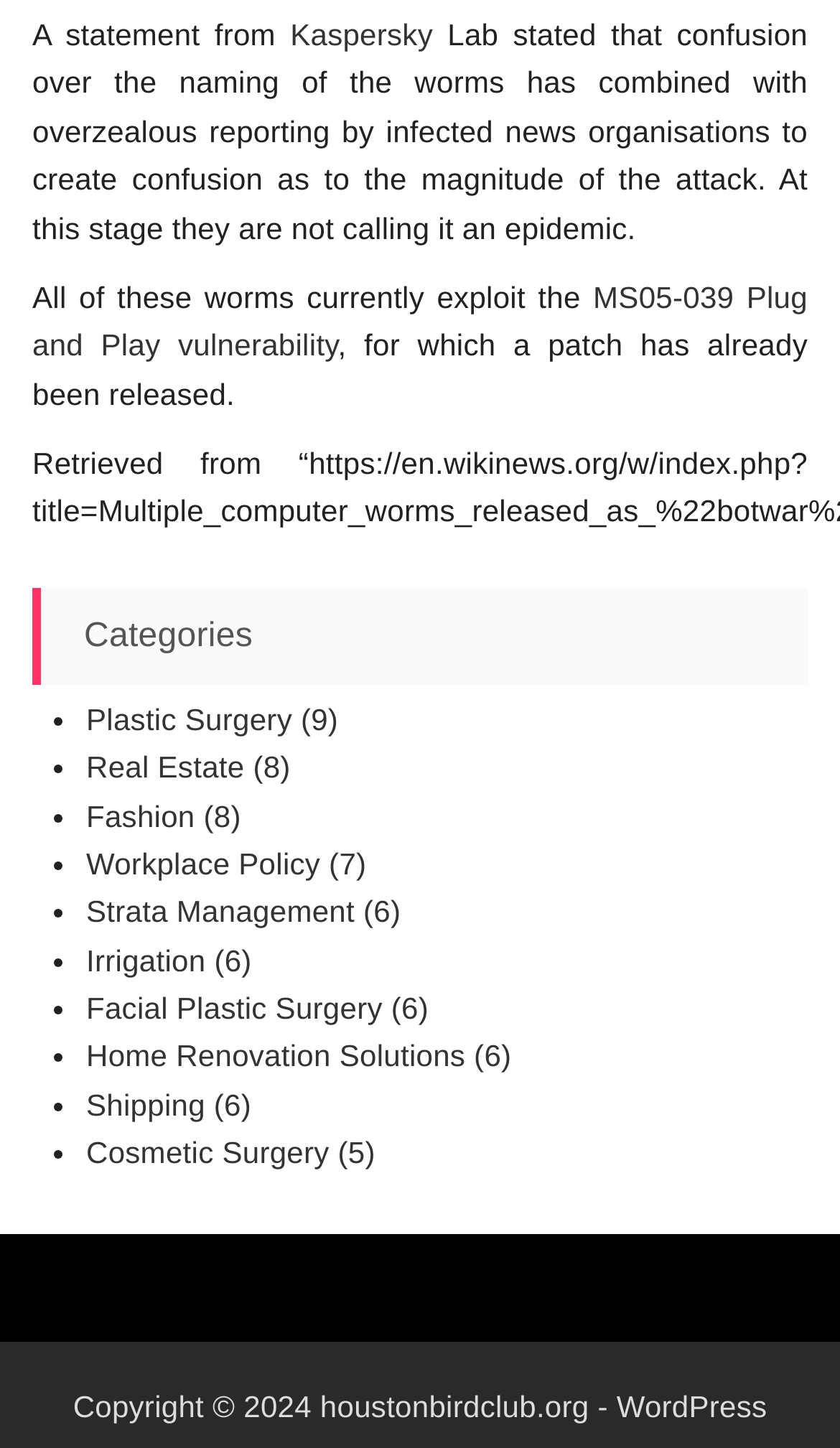What vulnerability do the worms currently exploit?
Refer to the image and give a detailed response to the question.

According to the webpage, 'All of these worms currently exploit the MS05-039 Plug and Play vulnerability, for which a patch has already been released.'